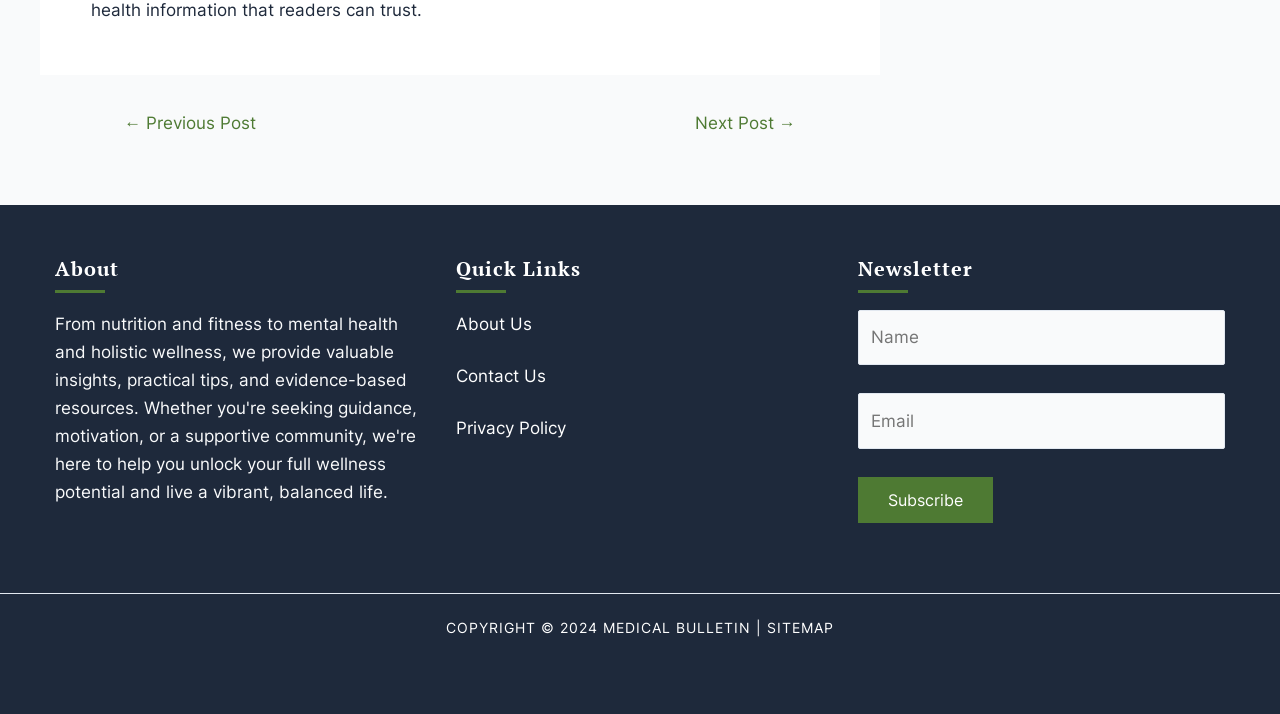Please provide a comprehensive response to the question based on the details in the image: What is the copyright information?

The copyright information is located at the bottom of the webpage, and it indicates that the content is copyrighted by MEDICAL BULLETIN in 2024.